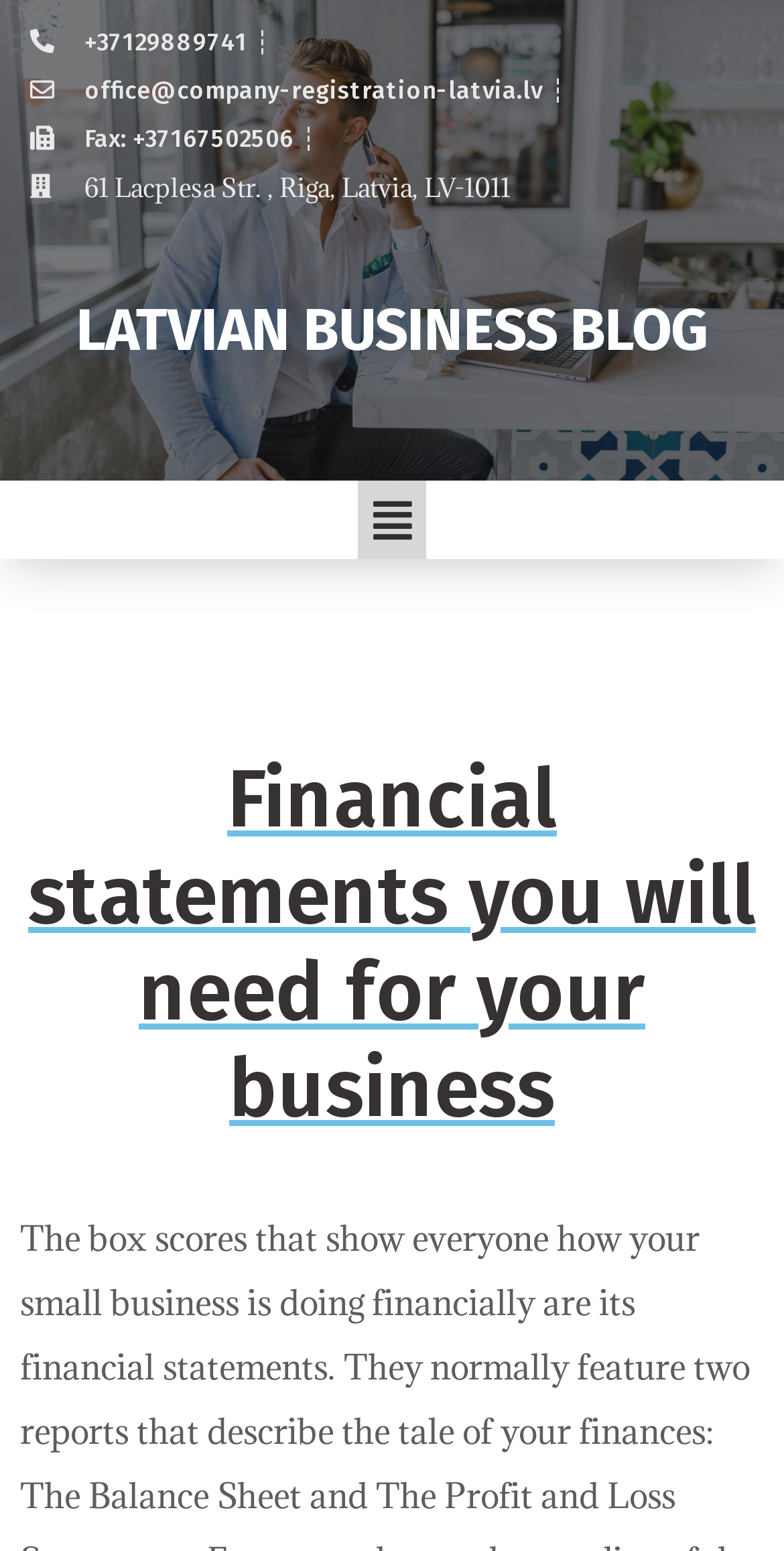Please provide a comprehensive answer to the question below using the information from the image: What is the name of the blog?

The name of the blog can be found on the top of the webpage, which is LATVIAN BUSINESS BLOG. This is indicated by the heading element with the text 'LATVIAN BUSINESS BLOG' and bounding box coordinates [0.038, 0.195, 0.962, 0.233].